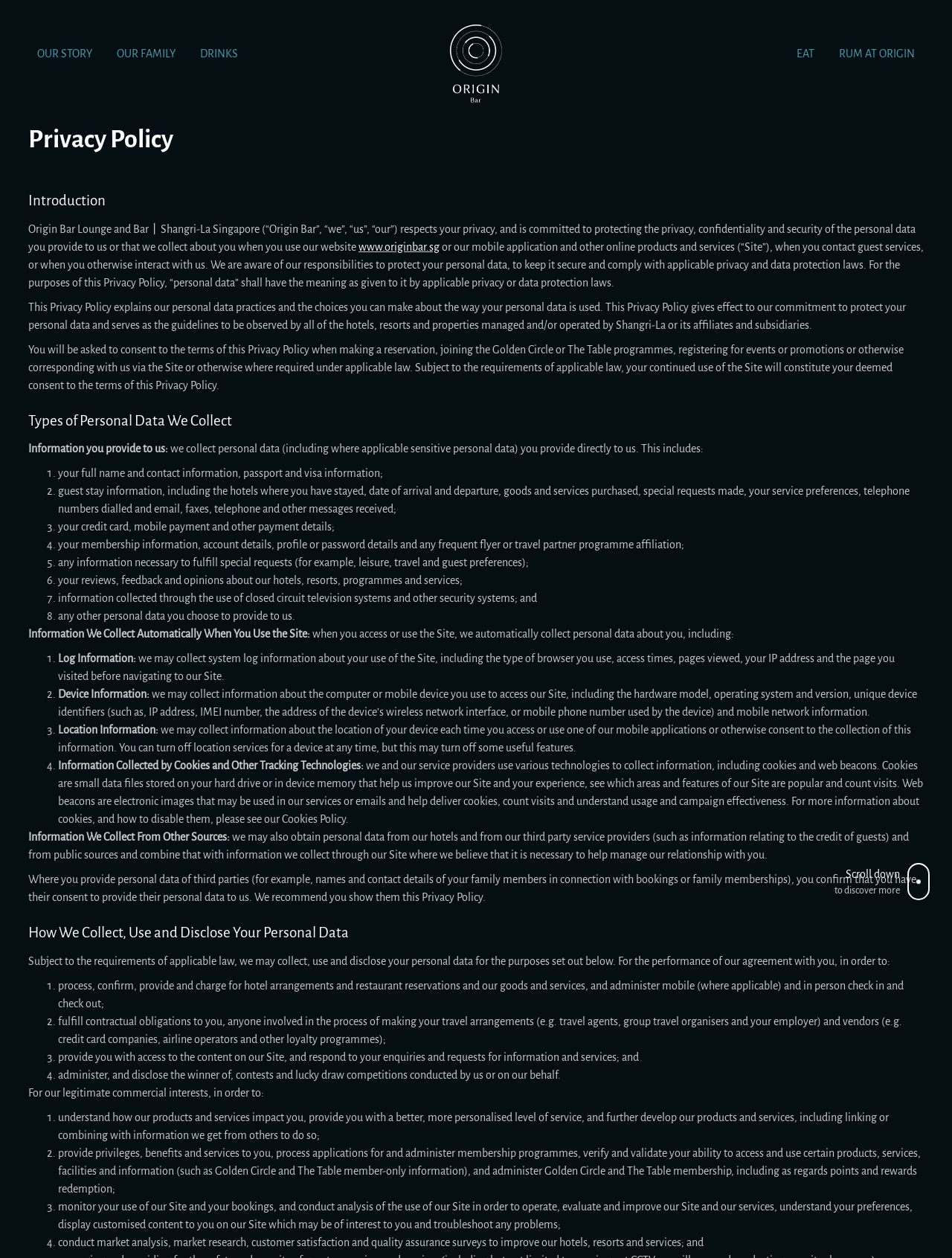Find the bounding box coordinates for the UI element that matches this description: "Eat".

[0.837, 0.035, 0.855, 0.05]